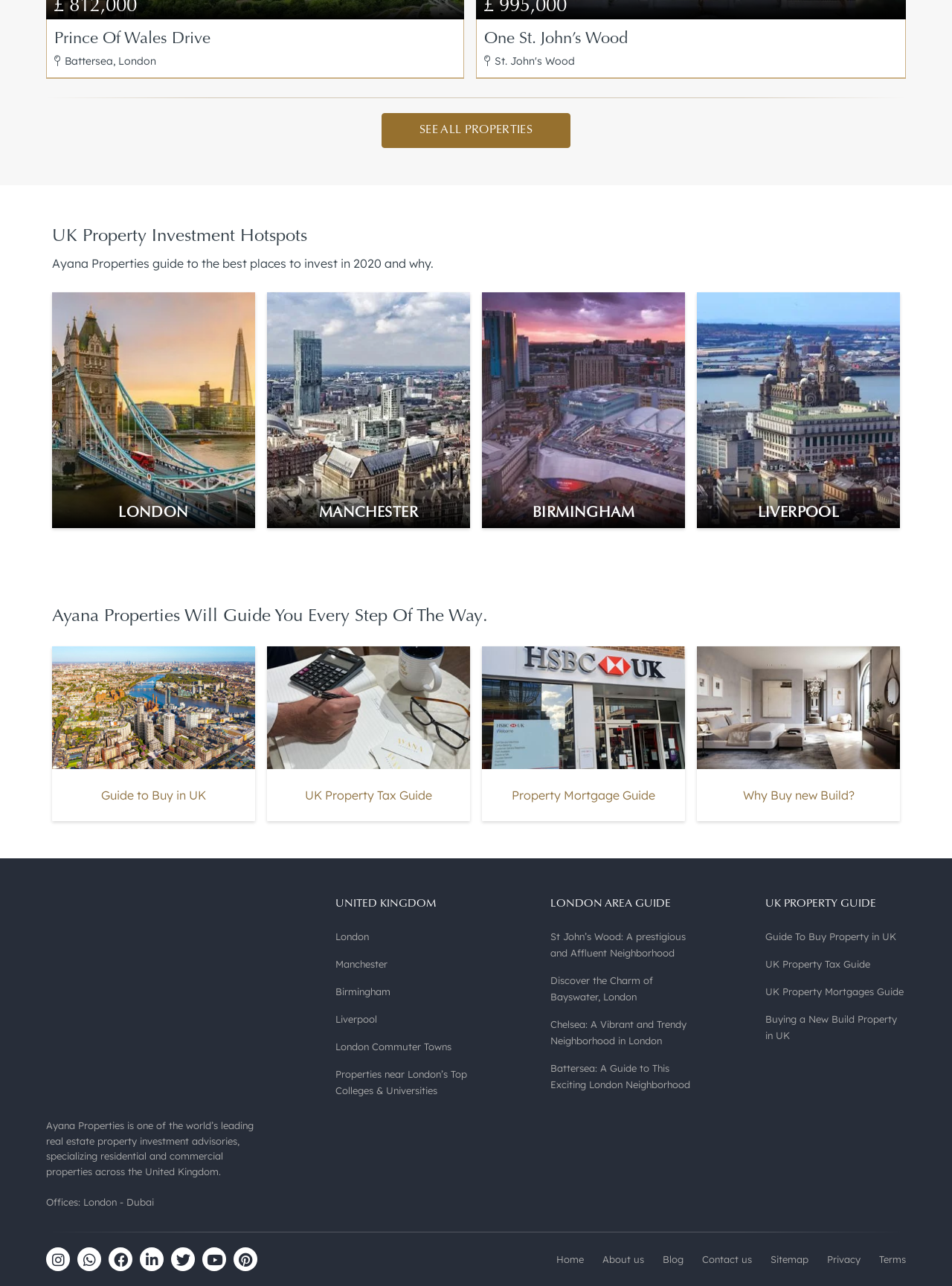What is the purpose of the 'Step by Step Guide to Buy Property in UK'?
Using the image as a reference, give a one-word or short phrase answer.

To guide users in buying property in UK